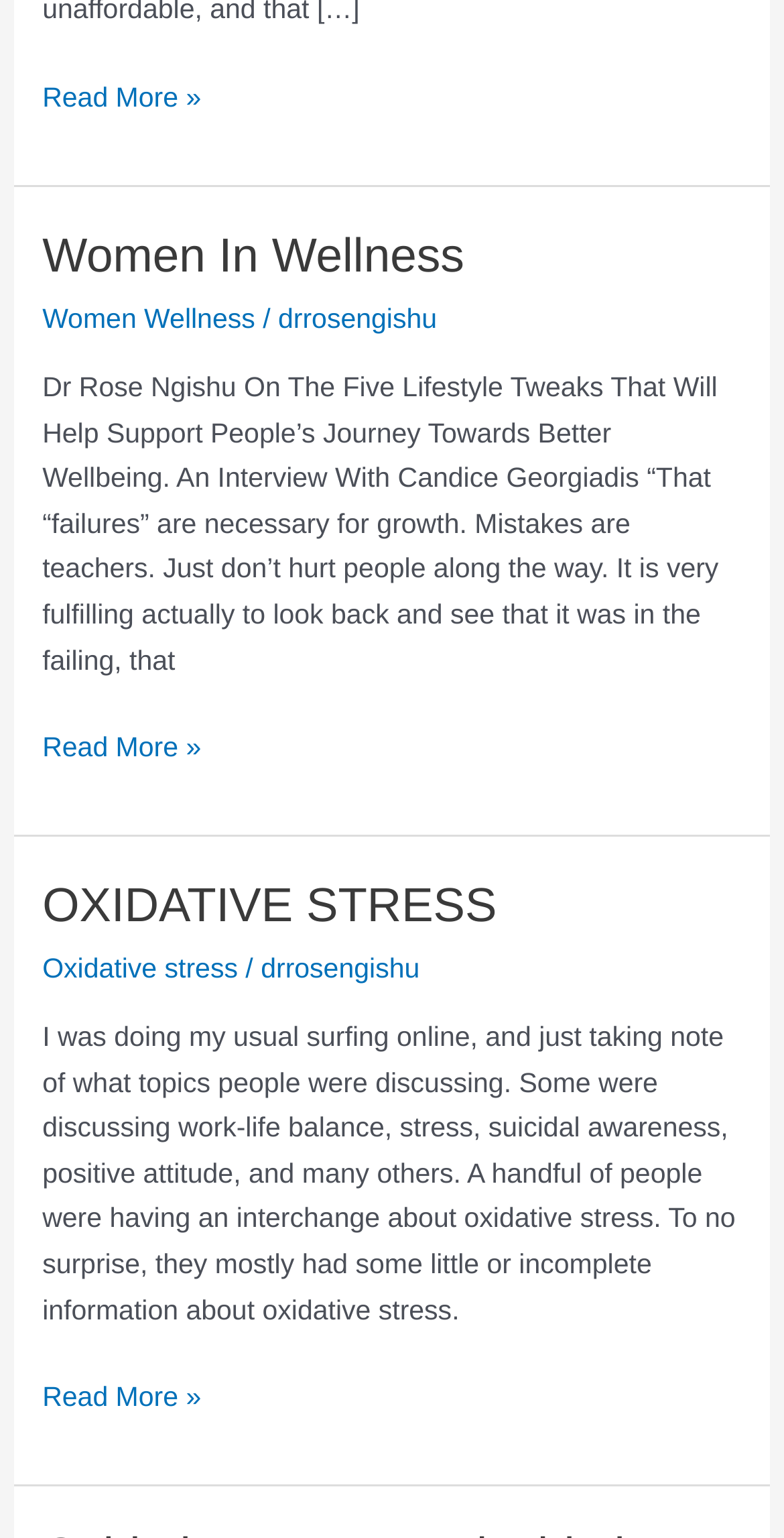Identify and provide the bounding box coordinates of the UI element described: "OXIDATIVE STRESS Read More »". The coordinates should be formatted as [left, top, right, bottom], with each number being a float between 0 and 1.

[0.054, 0.894, 0.257, 0.924]